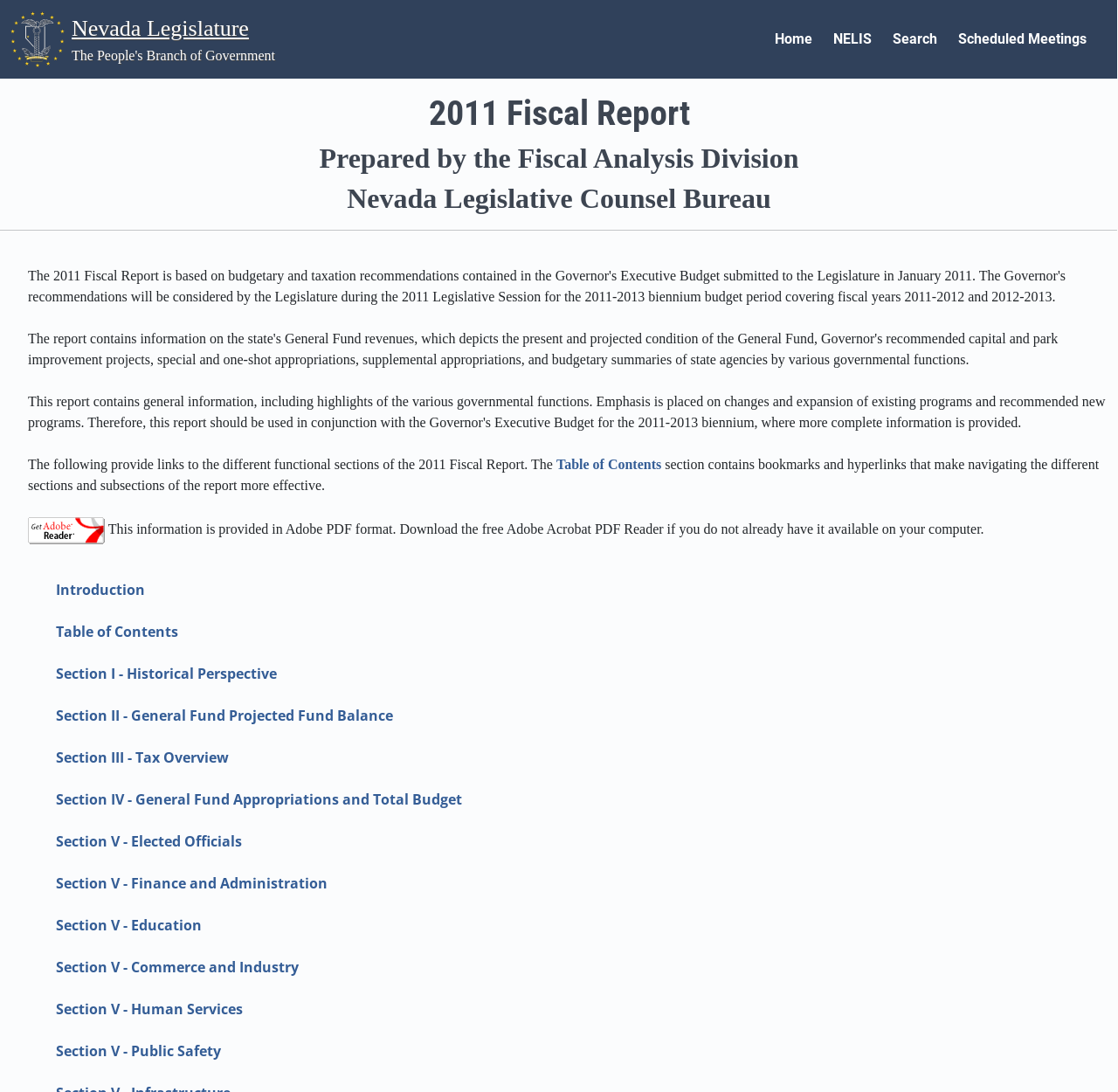Determine the bounding box coordinates of the region I should click to achieve the following instruction: "Go to the Home page". Ensure the bounding box coordinates are four float numbers between 0 and 1, i.e., [left, top, right, bottom].

[0.693, 0.028, 0.727, 0.043]